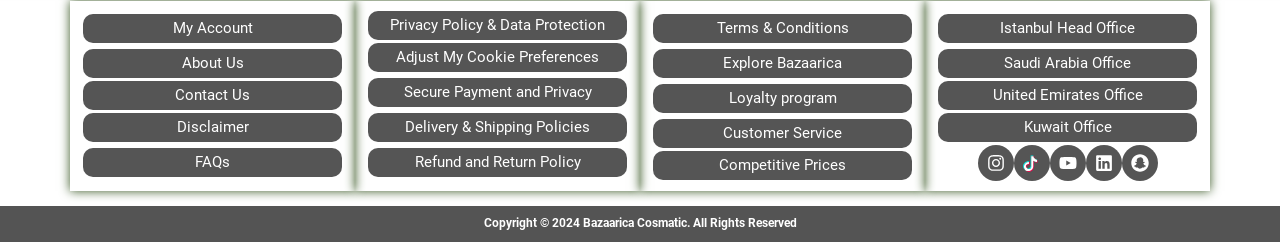Based on the element description, predict the bounding box coordinates (top-left x, top-left y, bottom-right x, bottom-right y) for the UI element in the screenshot: Saudi Arabia Office

[0.733, 0.202, 0.935, 0.322]